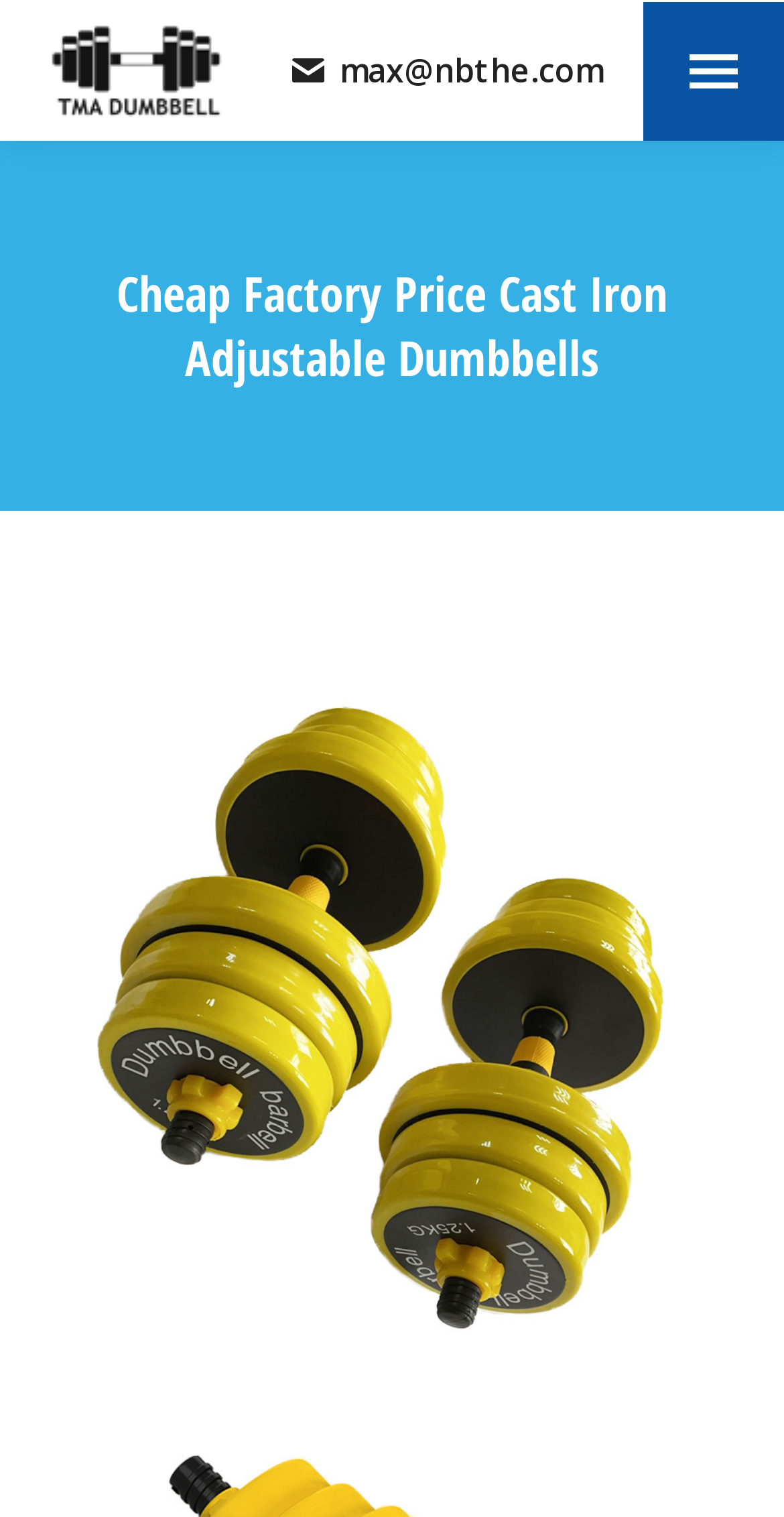Using a single word or phrase, answer the following question: 
What is the contact email?

max@nbthe.com